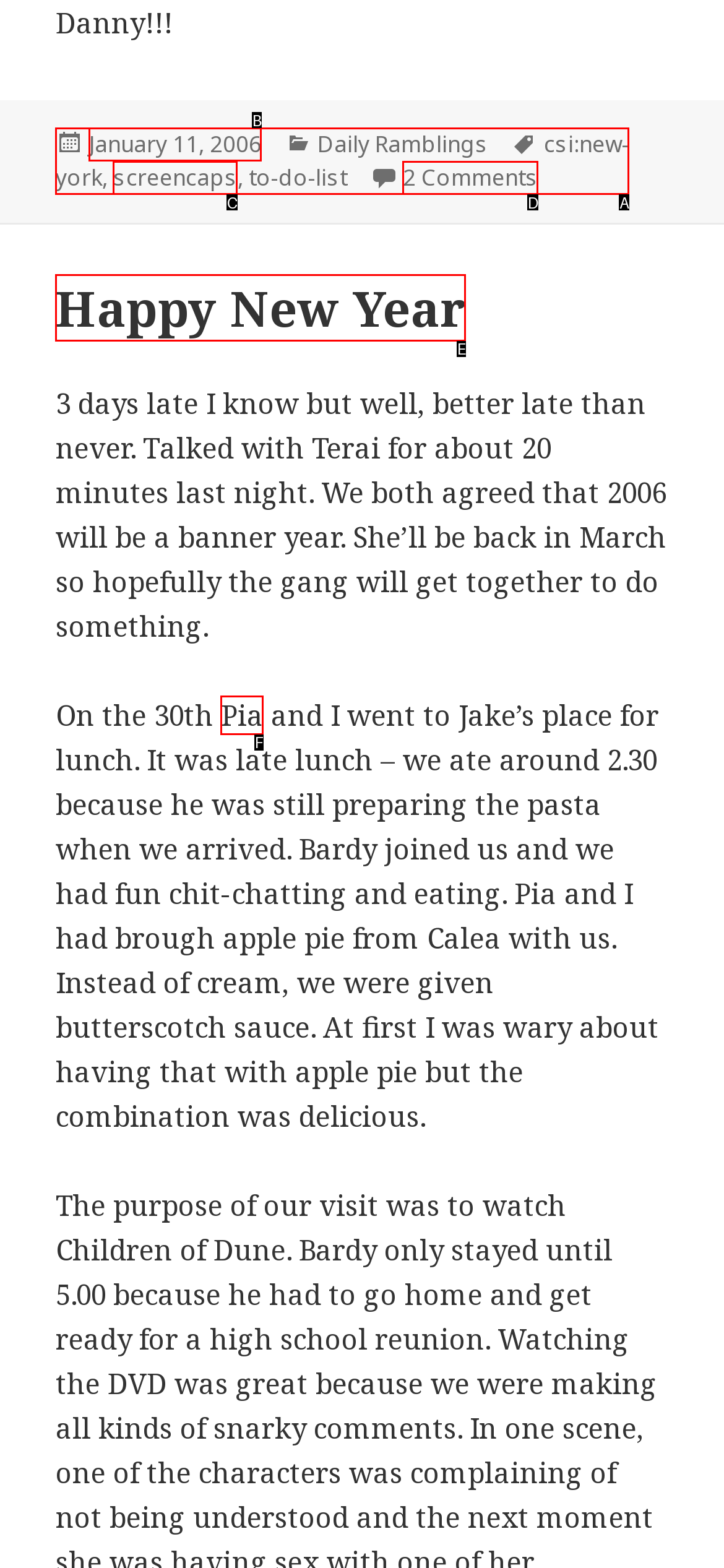Tell me which one HTML element best matches the description: Happy New Year
Answer with the option's letter from the given choices directly.

E